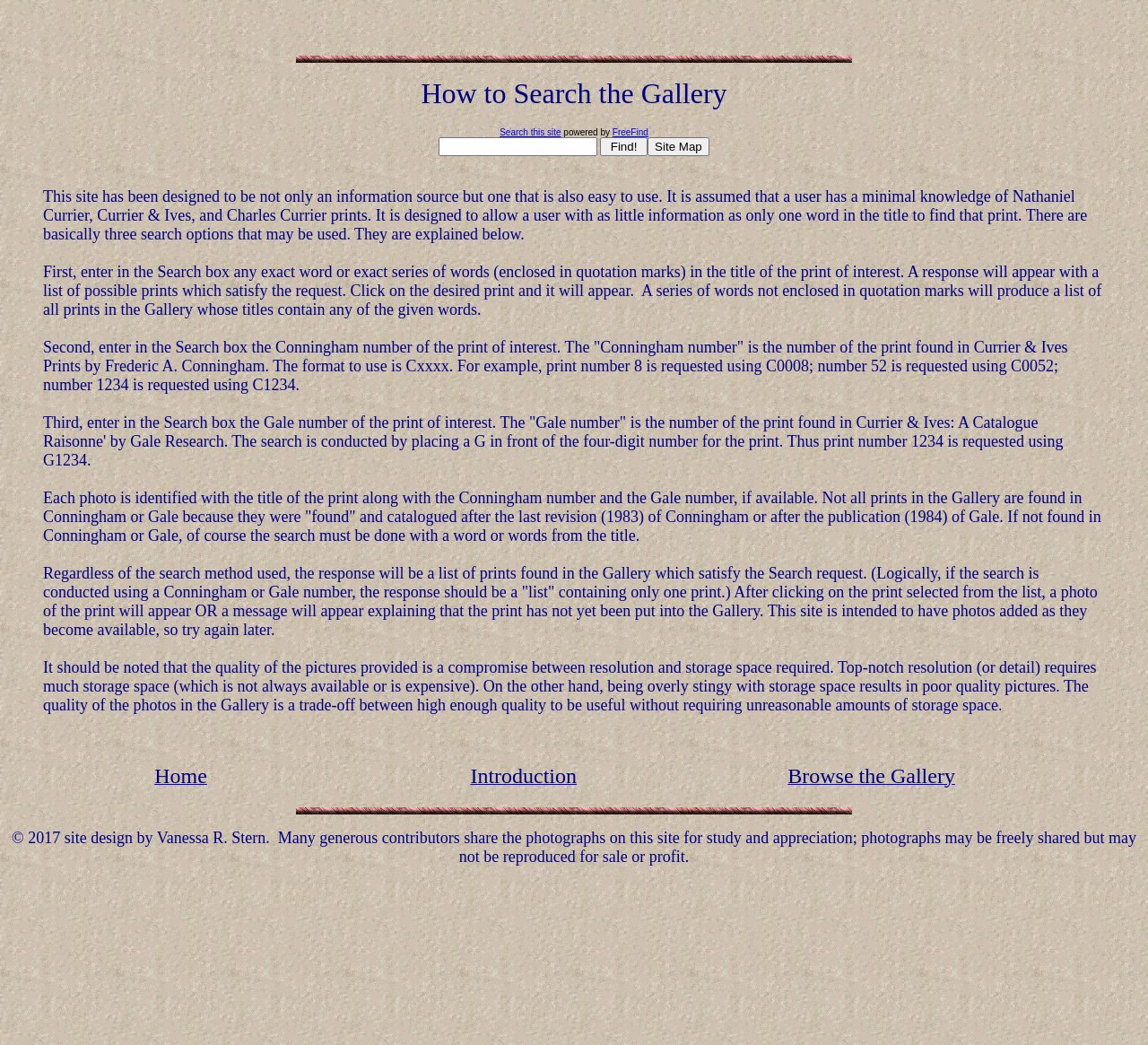What is the format for searching by Conningham number?
By examining the image, provide a one-word or phrase answer.

Cxxxx